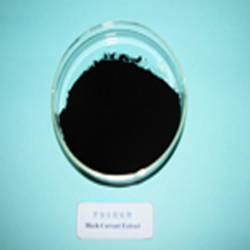Break down the image and provide a full description, noting any significant aspects.

The image showcases a clear glass dish containing a fine, black powder identified as "Black Currant Extract." The dish is set against a light blue background, highlighting the dark texture of the extract. Below the dish, a label is visible with the text "Black Currant Extract" printed on it. This natural extract is known for its numerous health benefits, including high levels of antioxidants and potential support for cardiovascular health.